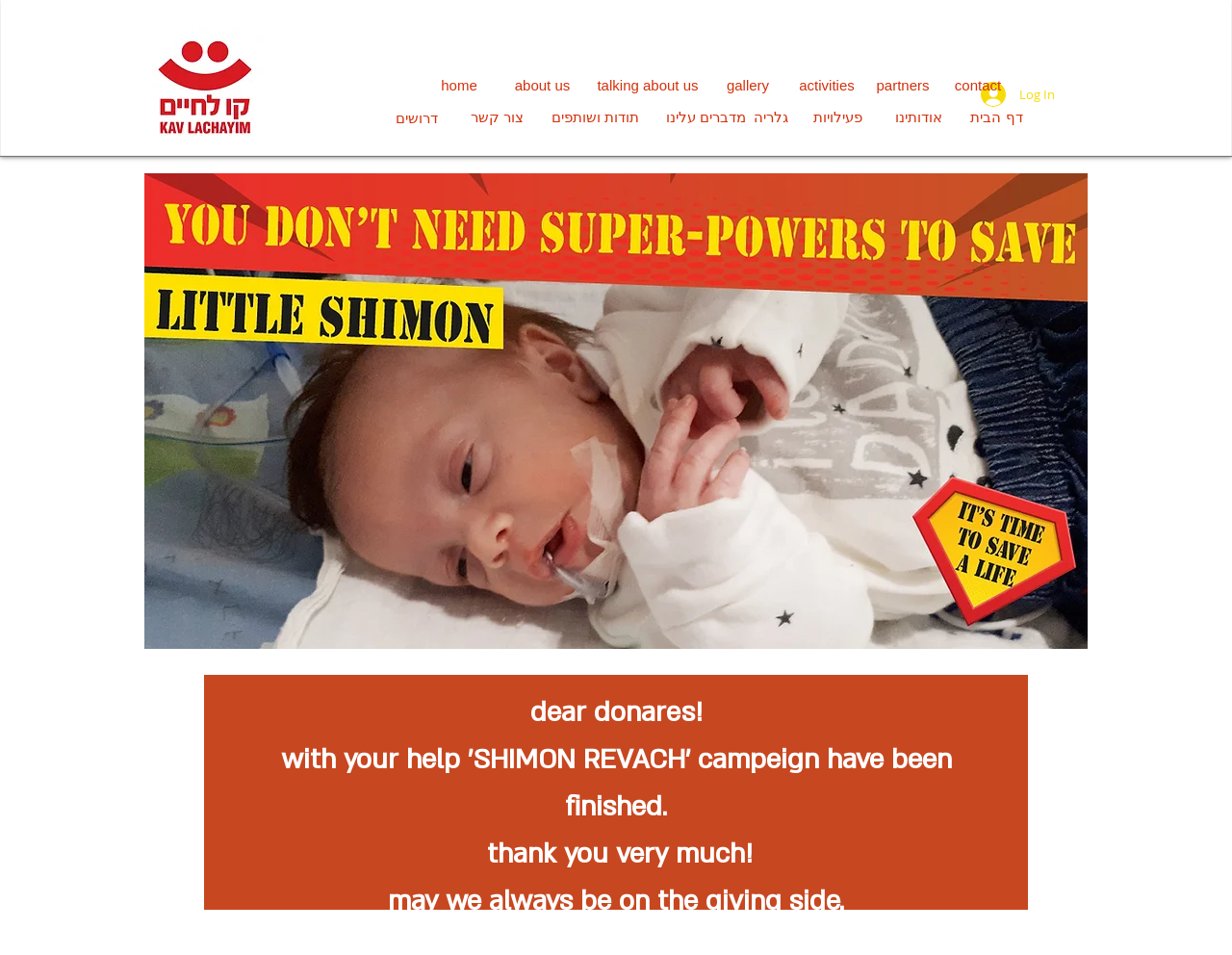Based on the element description, predict the bounding box coordinates (top-left x, top-left y, bottom-right x, bottom-right y) for the UI element in the screenshot: תודות ושותפים

[0.441, 0.092, 0.526, 0.152]